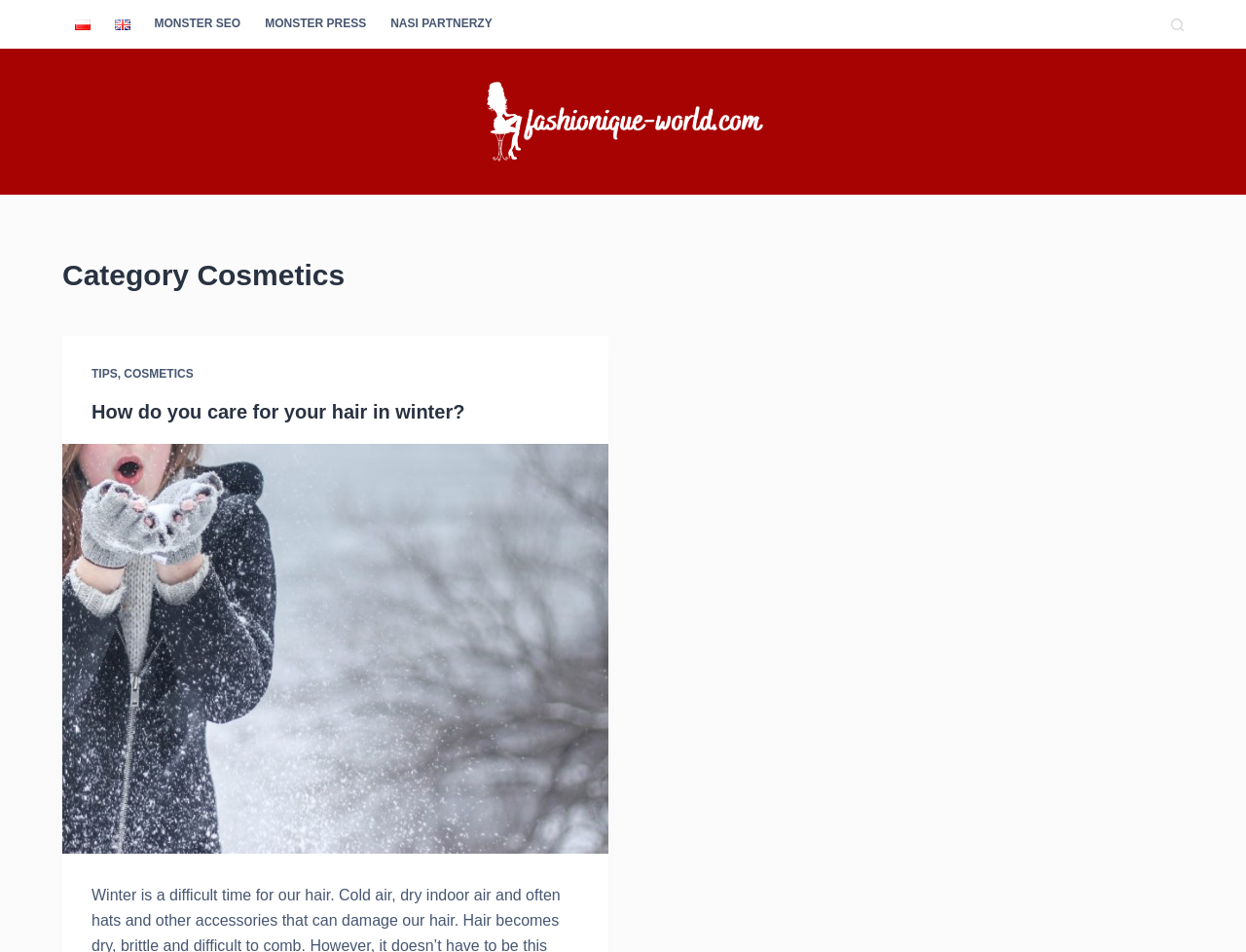Determine the bounding box coordinates for the region that must be clicked to execute the following instruction: "Visit the fashionique-world.com homepage".

[0.383, 0.051, 0.617, 0.204]